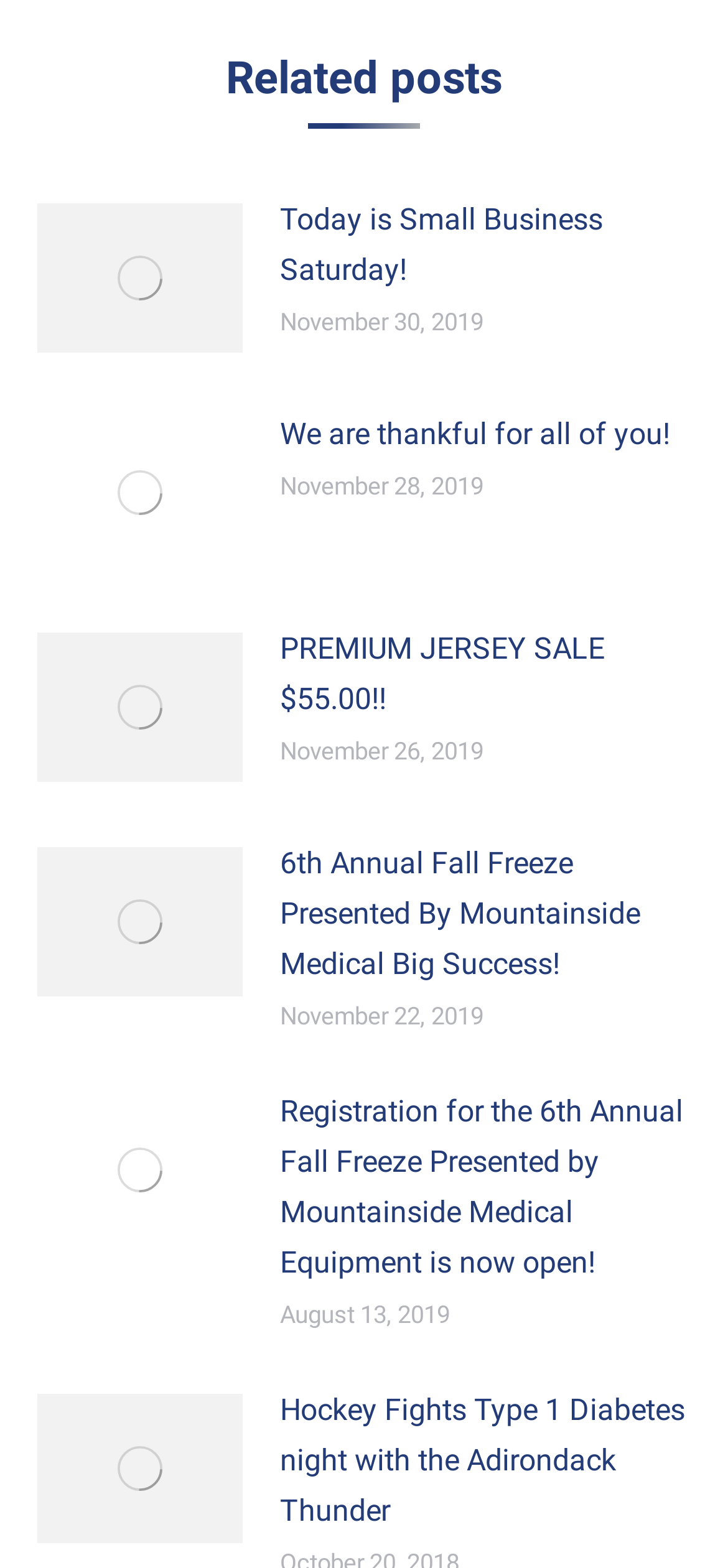Please determine the bounding box coordinates for the element that should be clicked to follow these instructions: "View post 'We are thankful for all of you!'".

[0.385, 0.261, 0.921, 0.293]